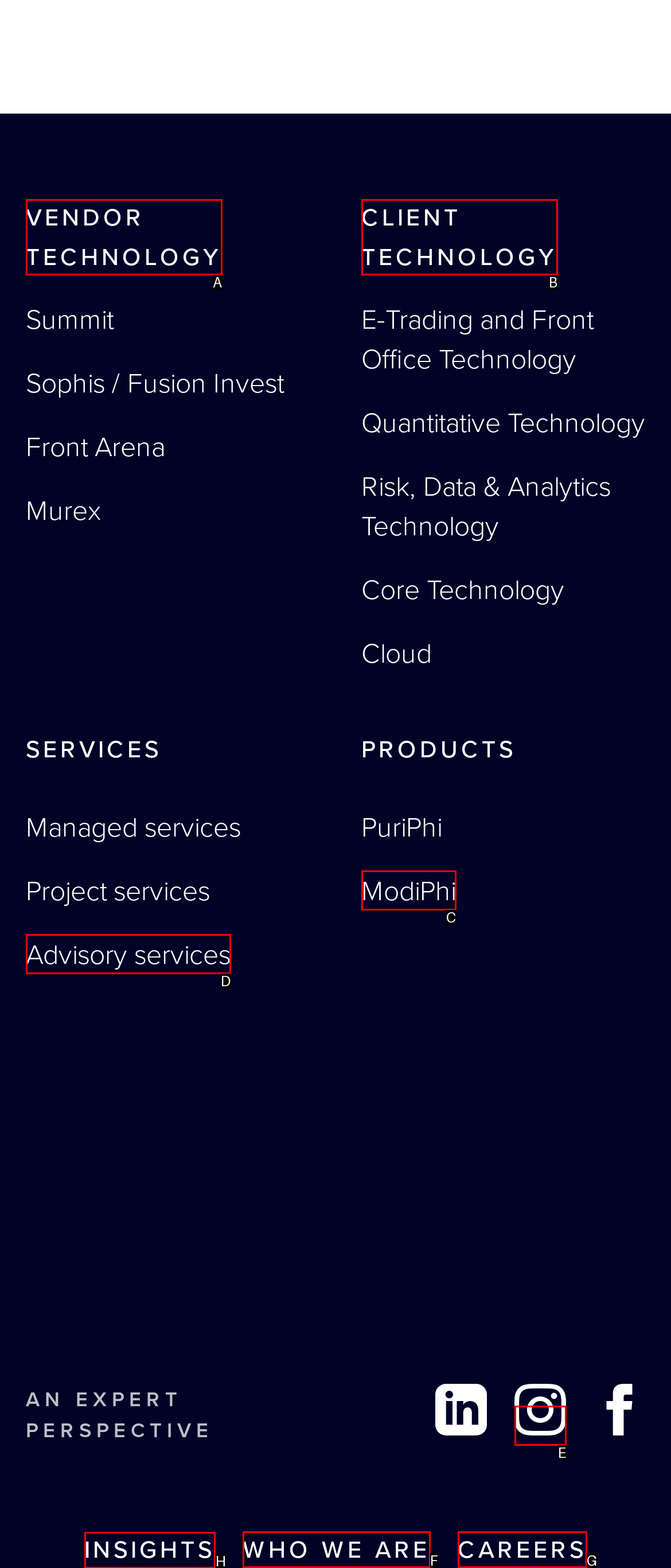Identify the correct letter of the UI element to click for this task: Go to GET INVOLVED
Respond with the letter from the listed options.

None